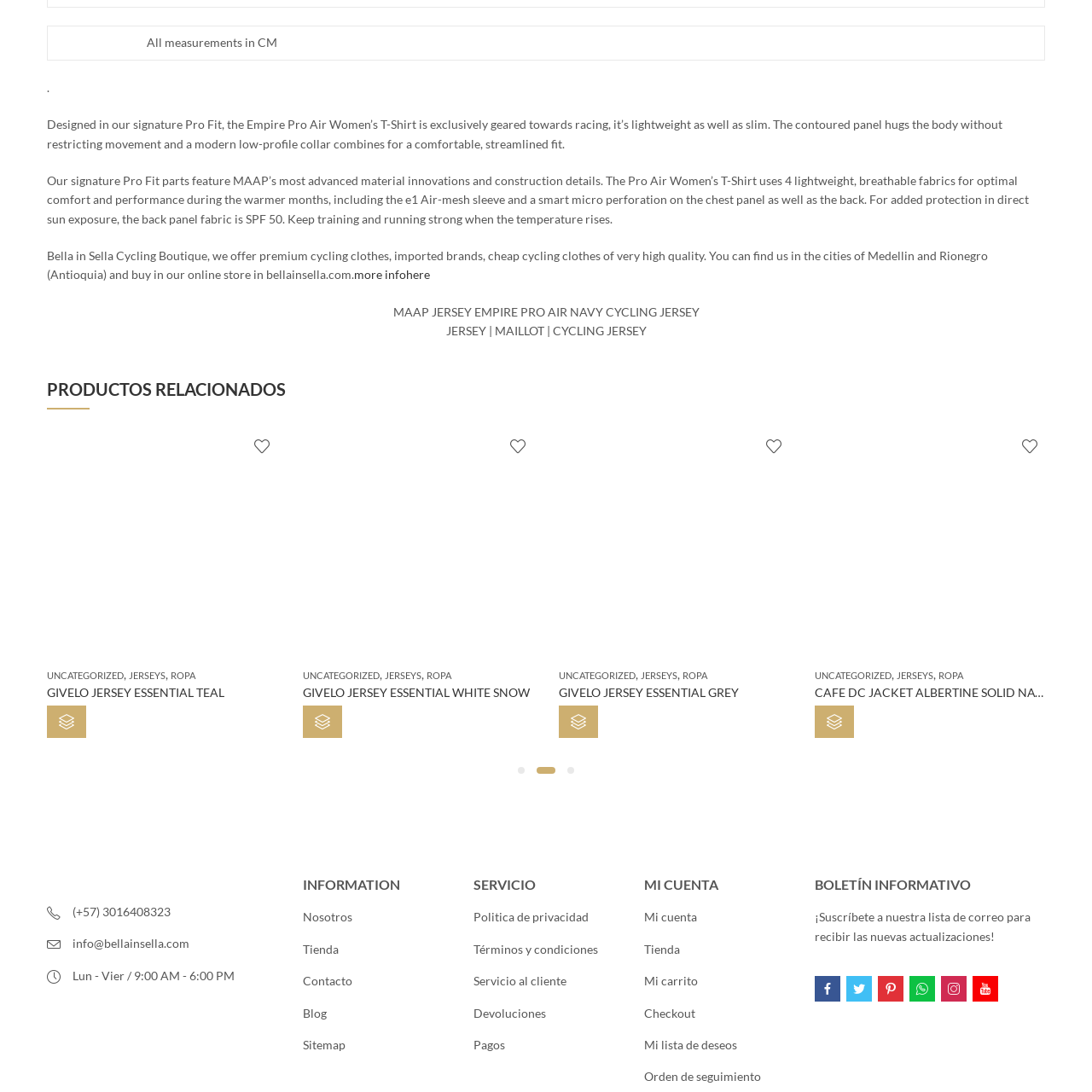What is the focus of the webpage in terms of sportswear?
Study the image surrounded by the red bounding box and answer the question comprehensively, based on the details you see.

The caption suggests that the webpage reinforces the theme of performance and comfort in sportswear, implying that the webpage prioritizes these aspects when promoting cycling gear and accessories.